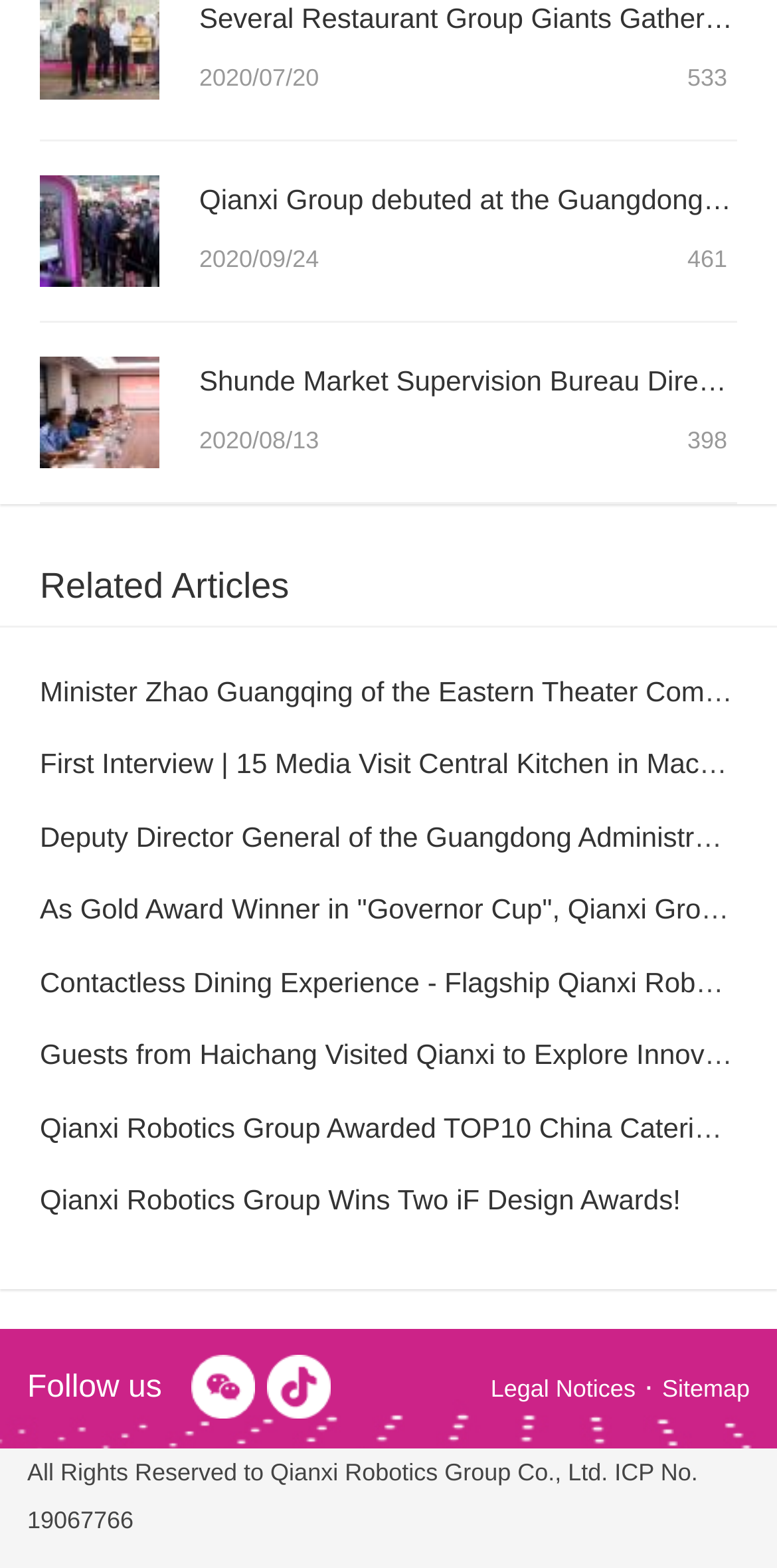From the webpage screenshot, predict the bounding box coordinates (top-left x, top-left y, bottom-right x, bottom-right y) for the UI element described here: ICP No. 19067766

[0.035, 0.93, 0.898, 0.978]